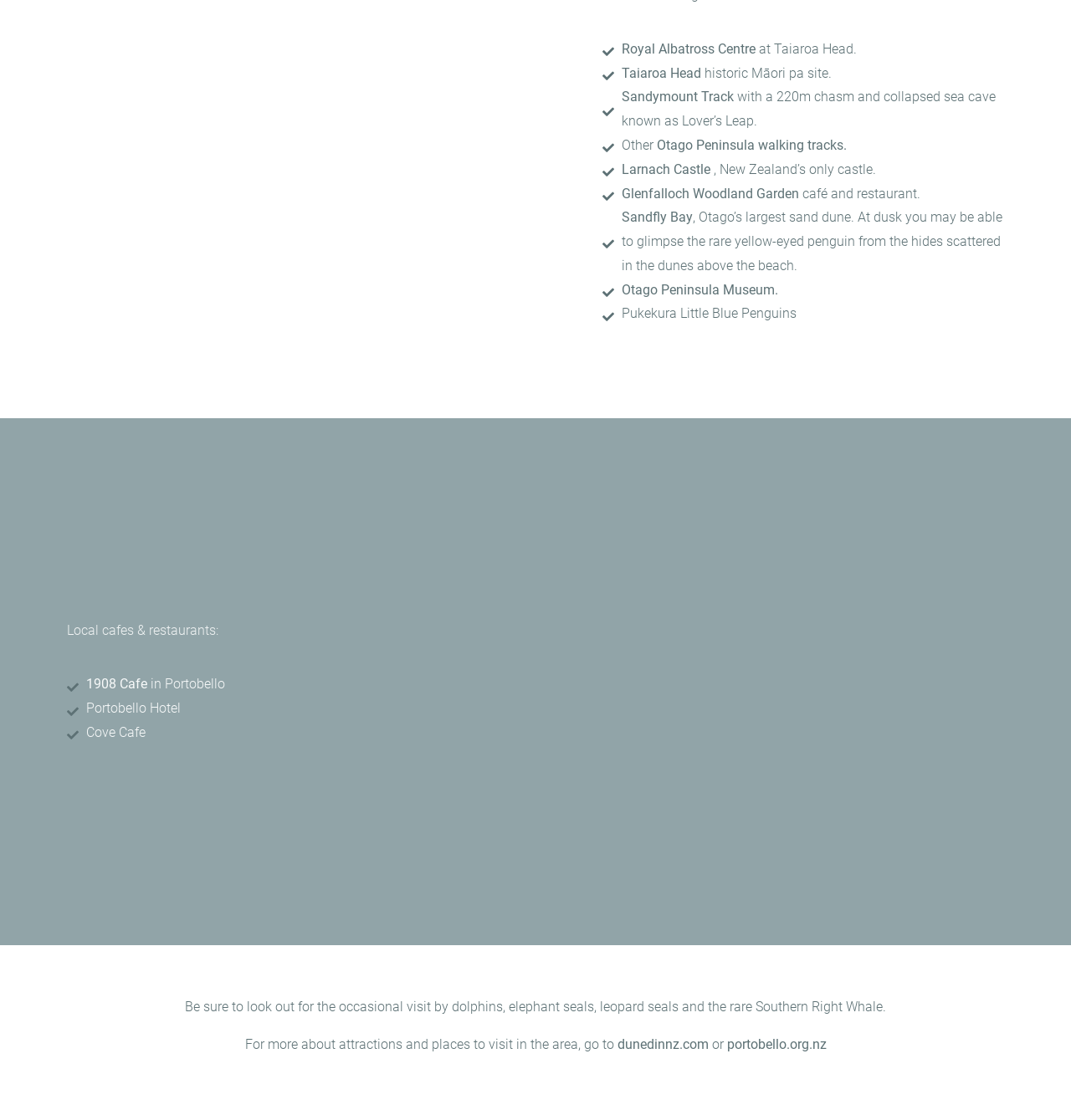Specify the bounding box coordinates of the region I need to click to perform the following instruction: "Visit the Royal Albatross Centre at Taiaroa Head". The coordinates must be four float numbers in the range of 0 to 1, i.e., [left, top, right, bottom].

[0.562, 0.033, 0.938, 0.055]